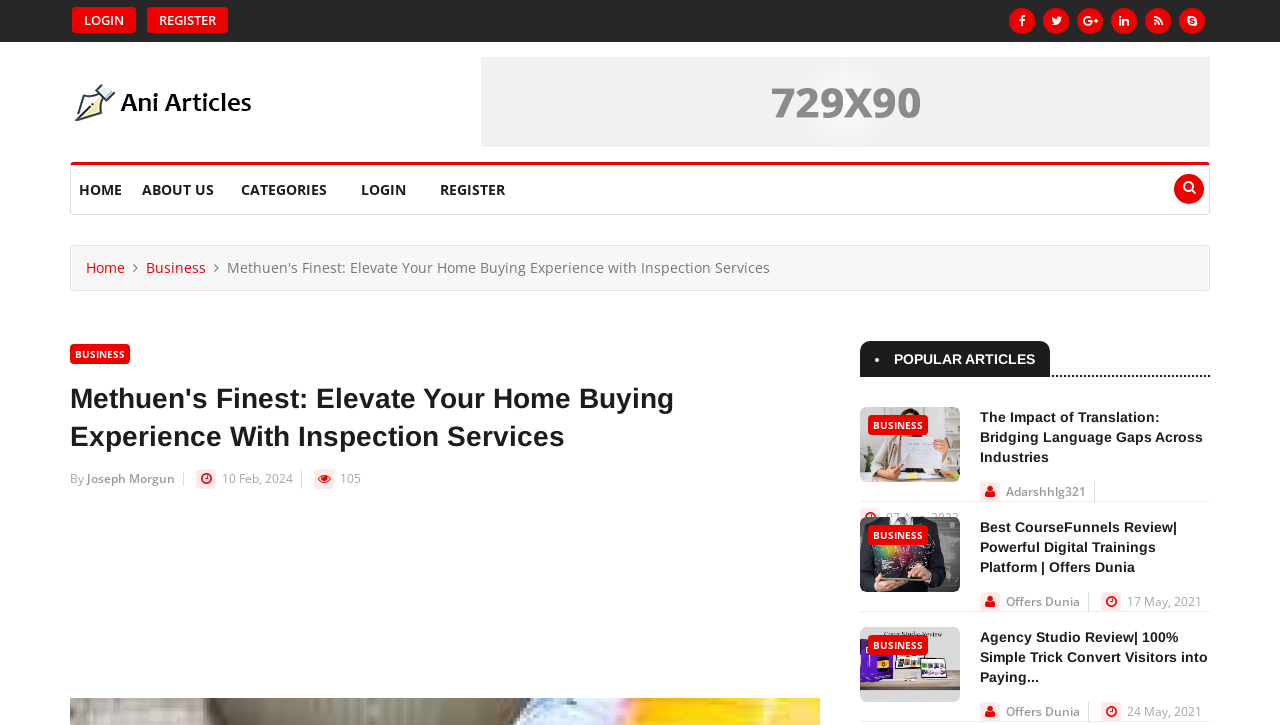Identify the bounding box coordinates for the element you need to click to achieve the following task: "Read article about The Impact of Translation". The coordinates must be four float values ranging from 0 to 1, formatted as [left, top, right, bottom].

[0.766, 0.564, 0.94, 0.641]